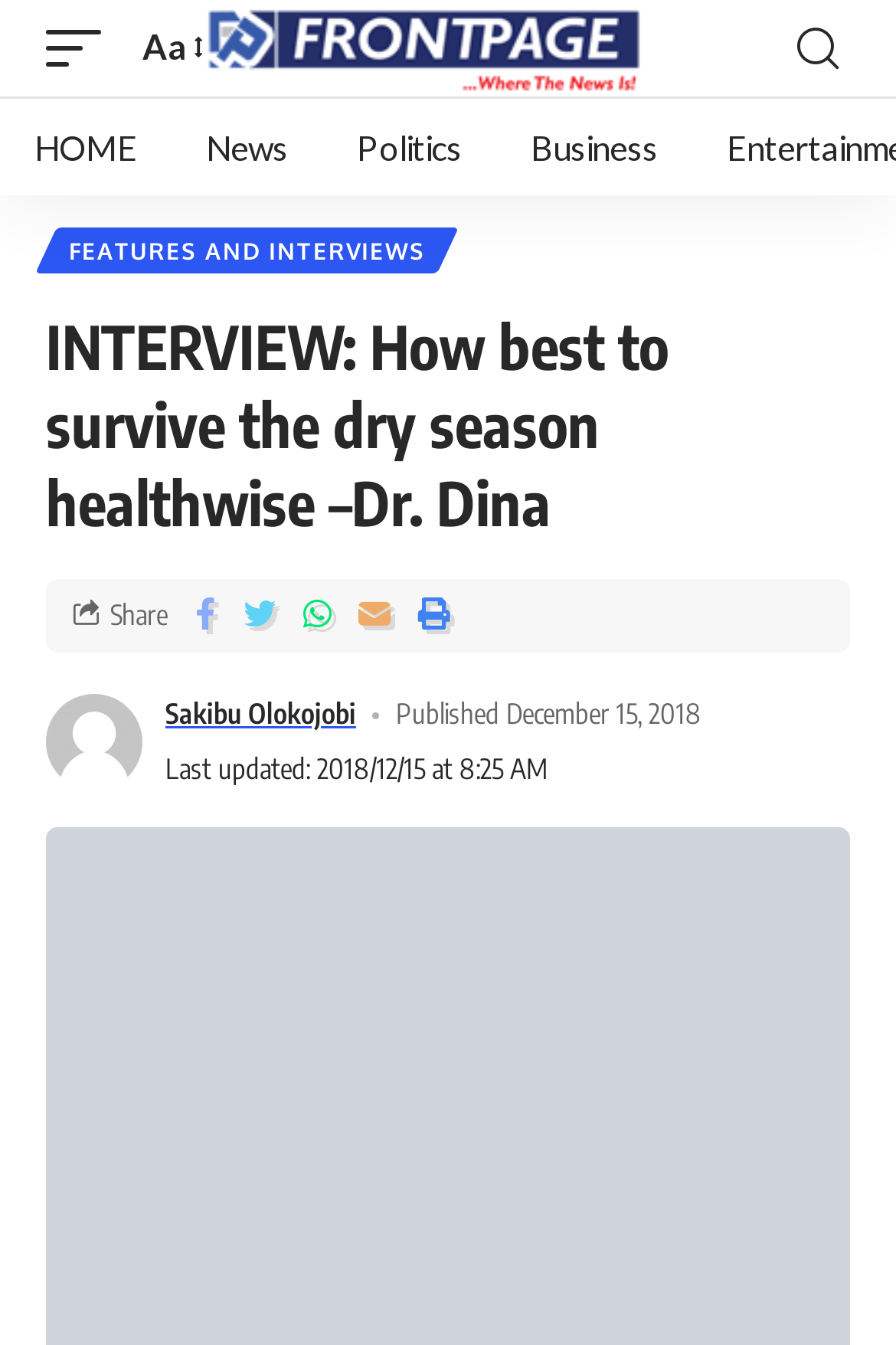Determine the coordinates of the bounding box that should be clicked to complete the instruction: "Click on the 'News' link". The coordinates should be represented by four float numbers between 0 and 1: [left, top, right, bottom].

[0.192, 0.073, 0.36, 0.145]